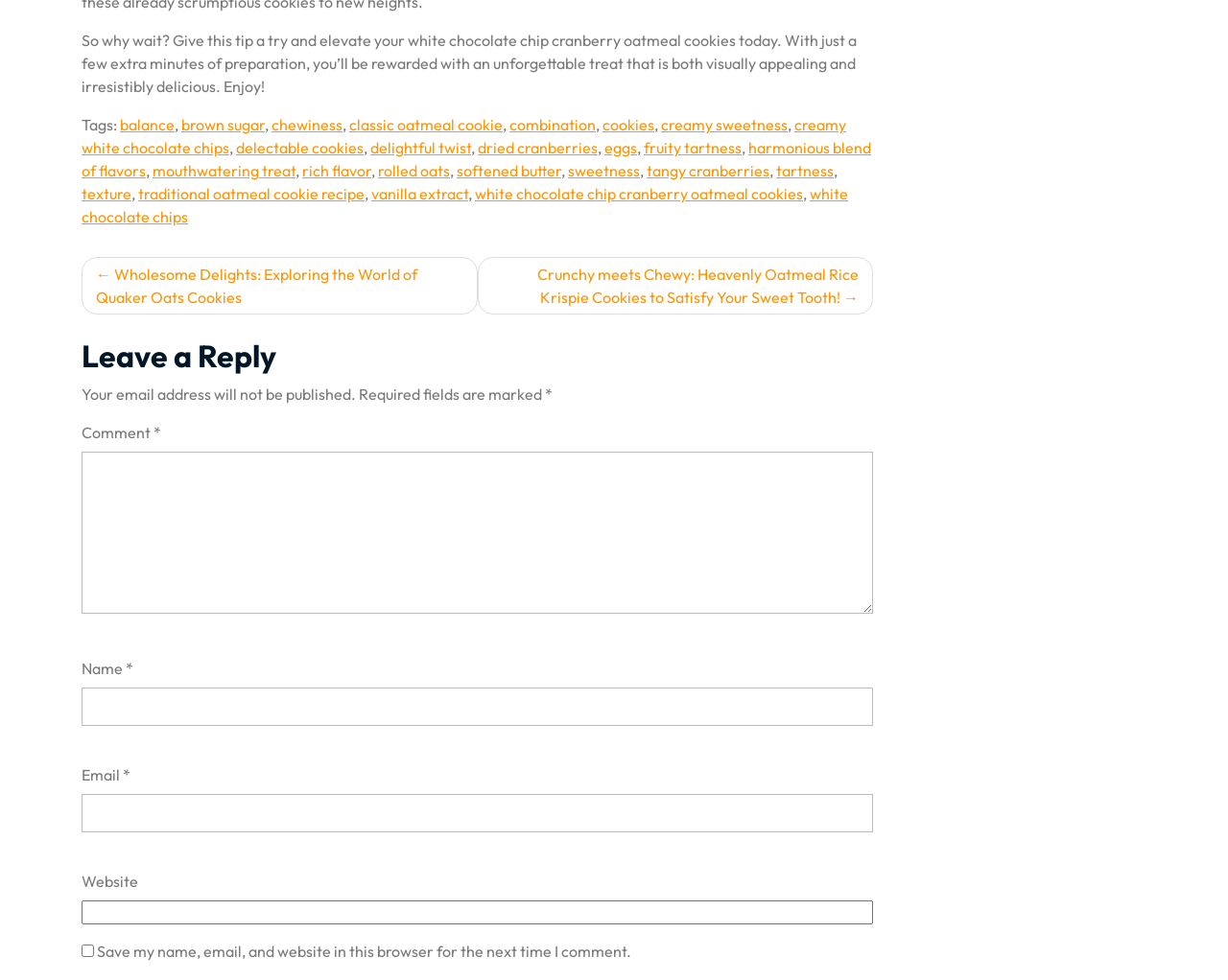What is the topic of the article?
Provide a comprehensive and detailed answer to the question.

Based on the content of the webpage, specifically the first StaticText element, it appears that the article is discussing a recipe or tips related to white chocolate chip cranberry oatmeal cookies.